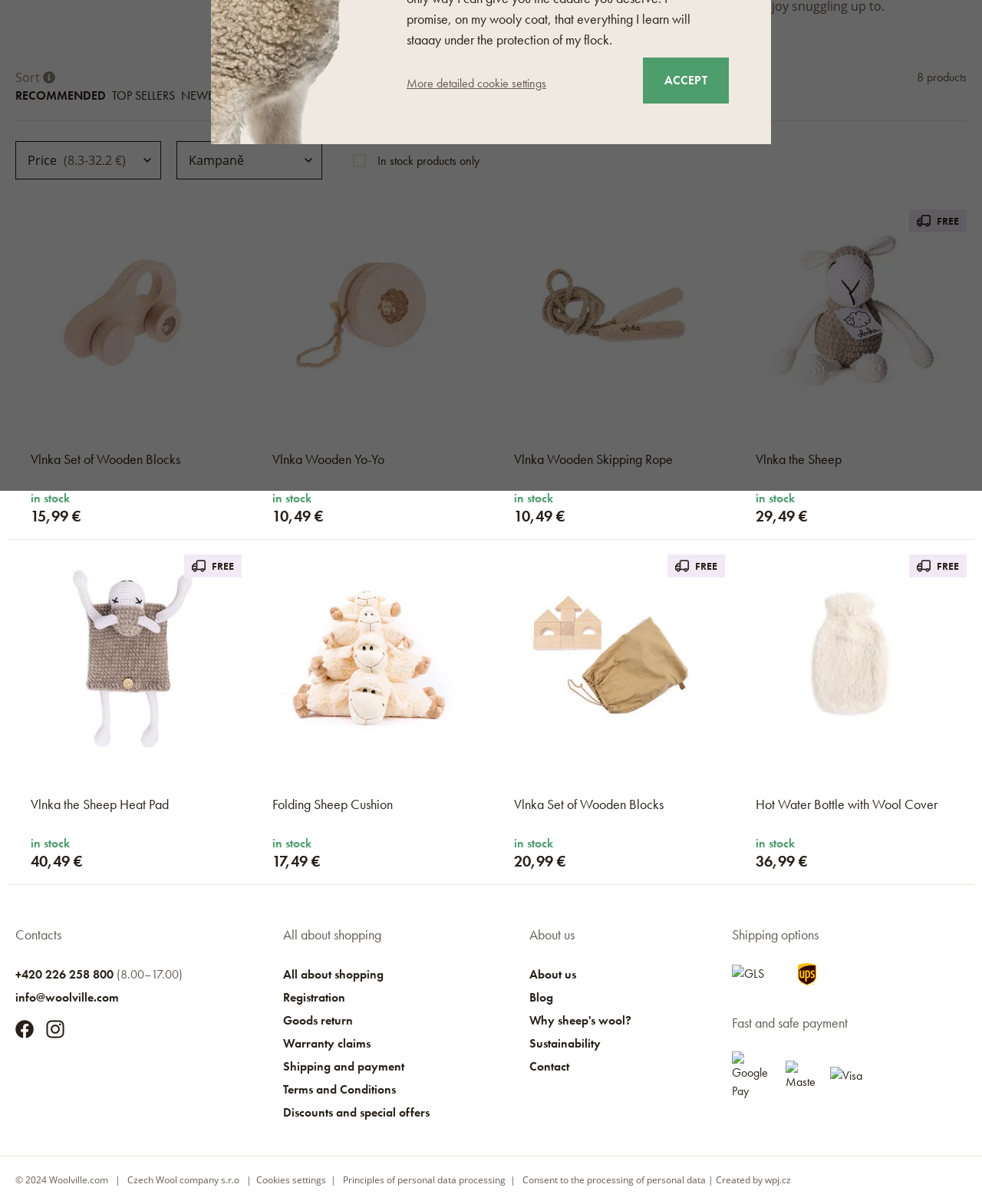Determine the bounding box of the UI element mentioned here: "+420 226 258 800". The coordinates must be in the format [left, top, right, bottom] with values ranging from 0 to 1.

[0.016, 0.803, 0.116, 0.816]